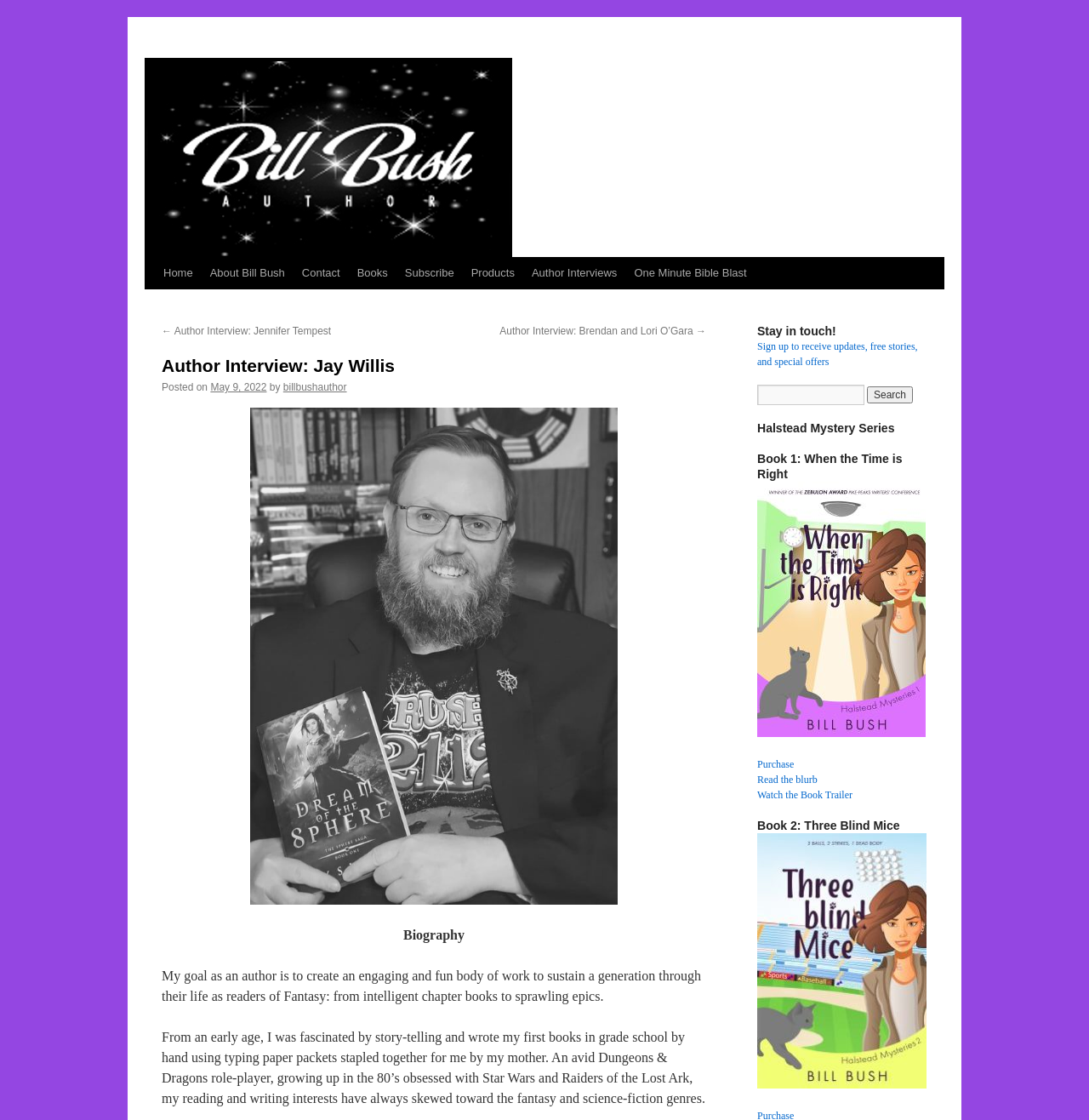What can you do with the search bar?
Answer with a single word or short phrase according to what you see in the image.

Search